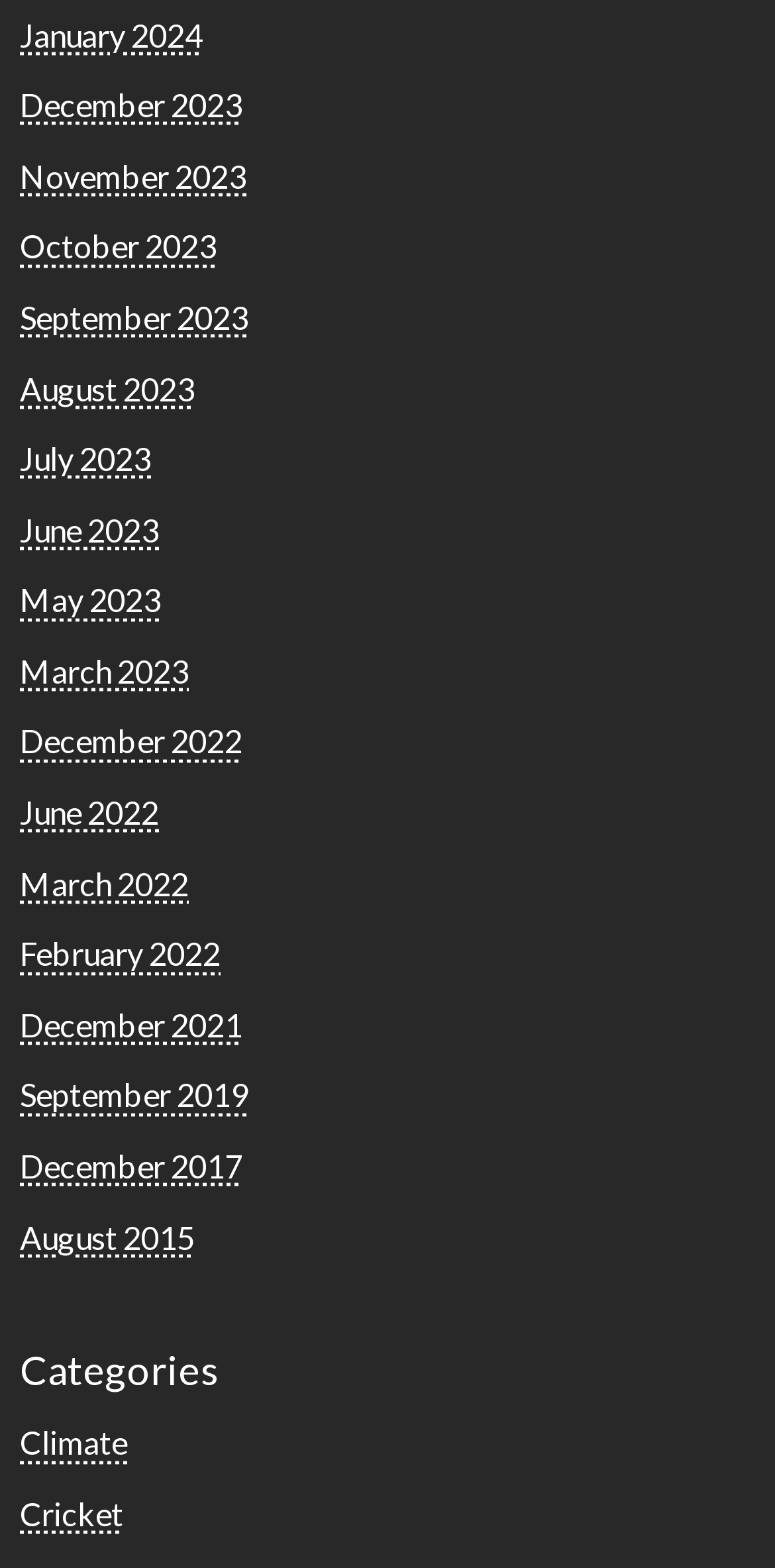Please identify the bounding box coordinates of the element I need to click to follow this instruction: "View January 2024".

[0.026, 0.01, 0.262, 0.034]